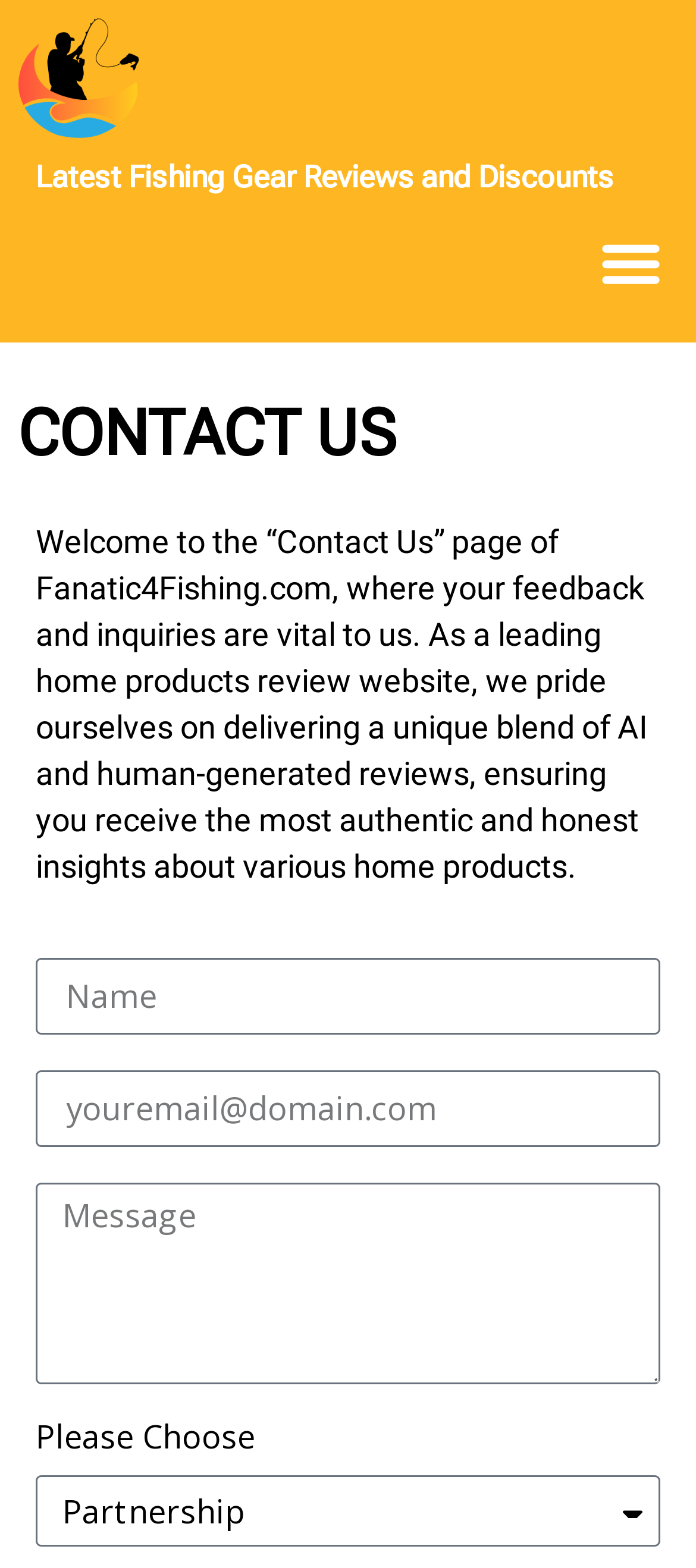What type of content does Fanatic4Fishing.com primarily focus on? From the image, respond with a single word or brief phrase.

Home products reviews